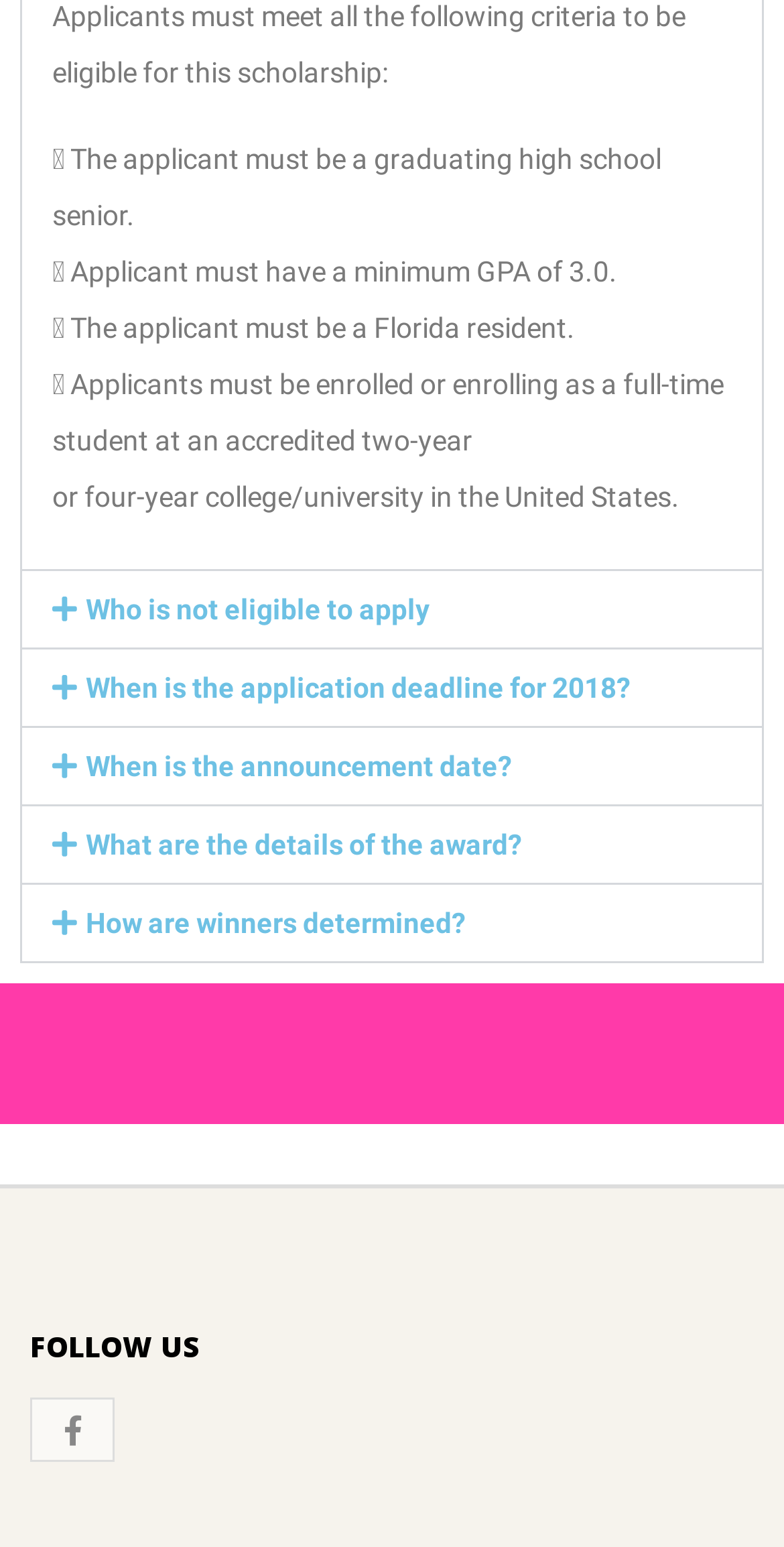Please specify the coordinates of the bounding box for the element that should be clicked to carry out this instruction: "Click on 'What are the details of the award?'". The coordinates must be four float numbers between 0 and 1, formatted as [left, top, right, bottom].

[0.028, 0.521, 0.972, 0.571]